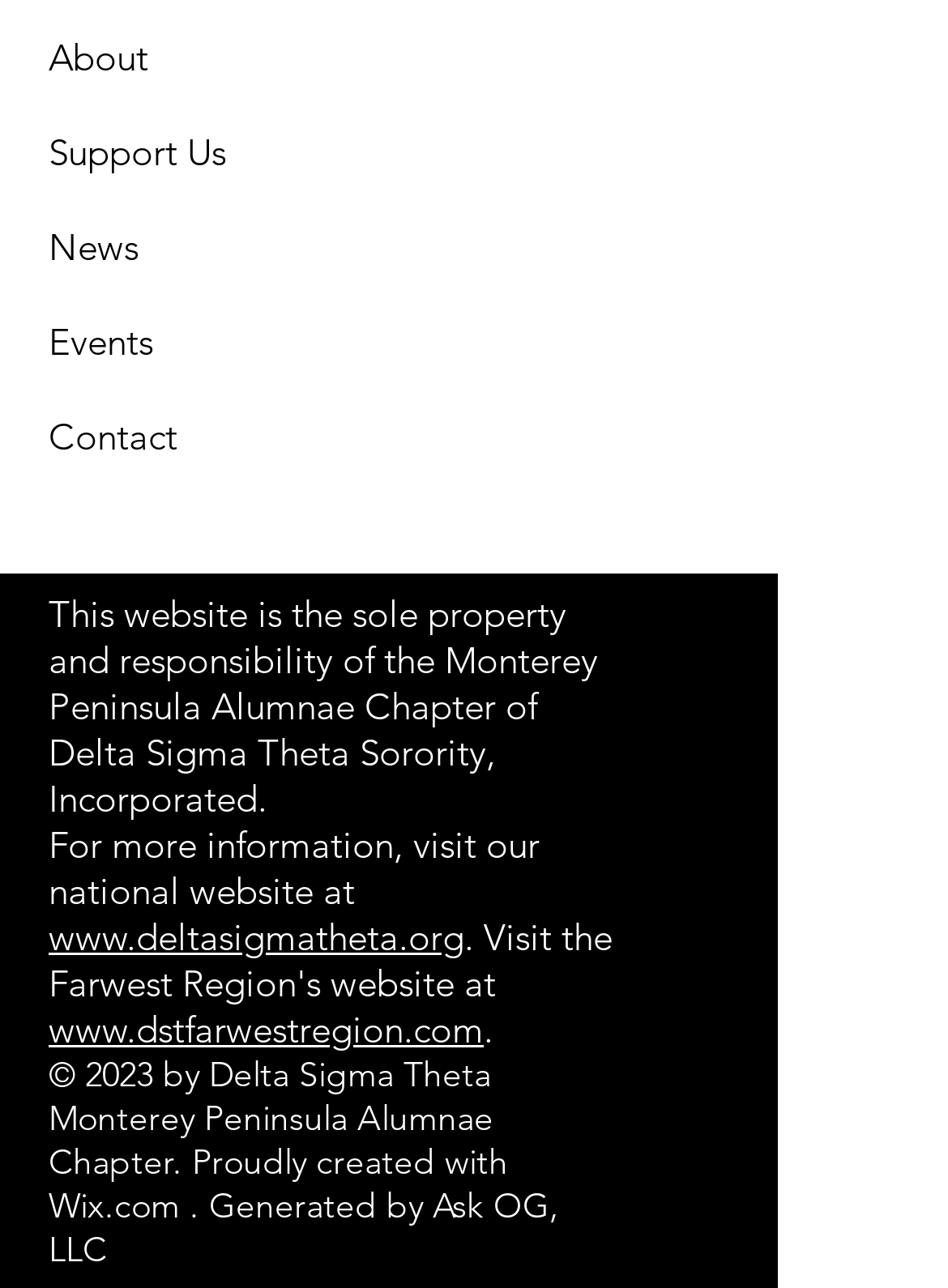What is the name of the sorority?
Offer a detailed and full explanation in response to the question.

The name of the sorority can be found in the static text element 'This website is the sole property and responsibility of the Monterey Peninsula Alumnae Chapter of Delta Sigma Theta Sorority, Incorporated.'